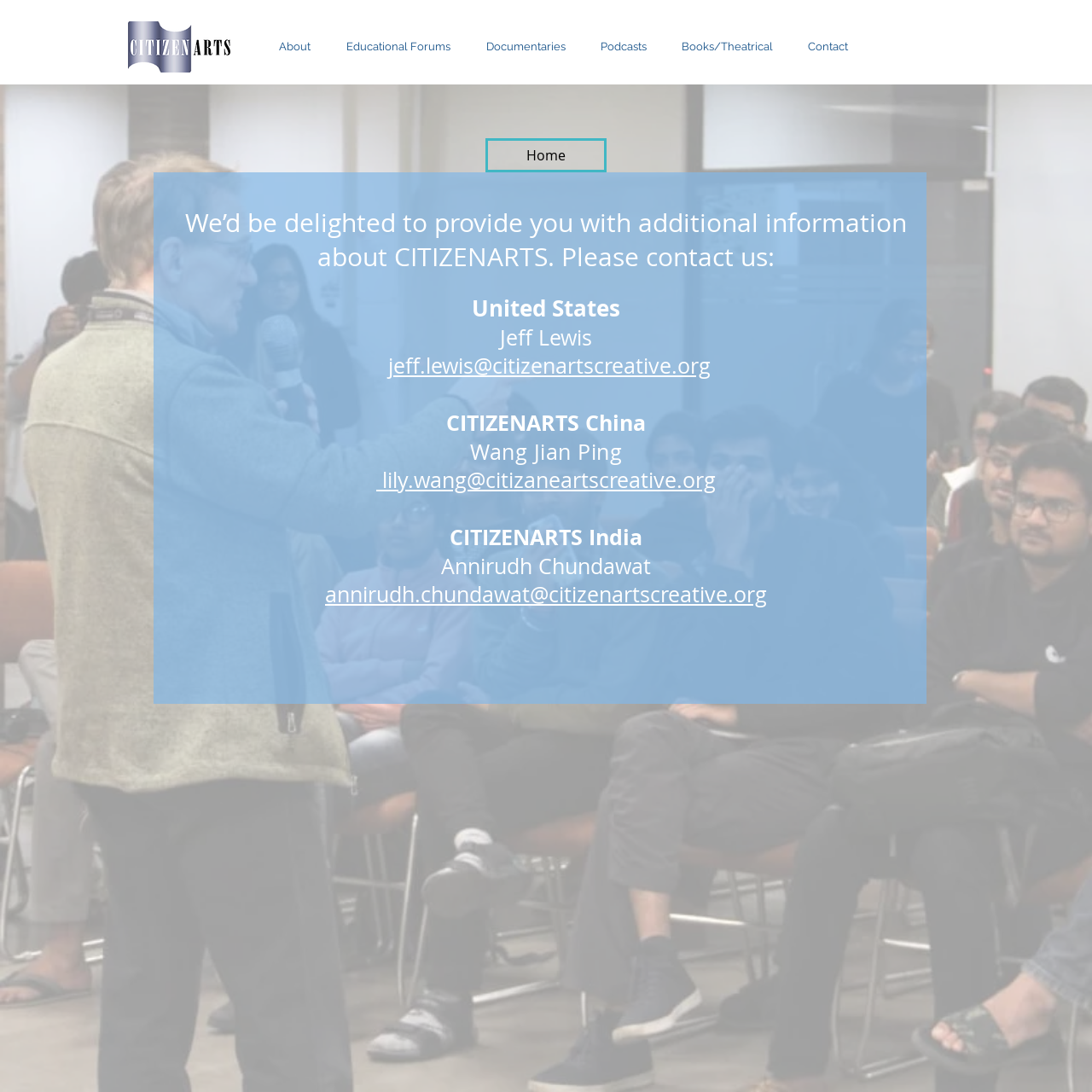Identify the bounding box coordinates of the region I need to click to complete this instruction: "click the citizenarts logo".

[0.117, 0.02, 0.211, 0.066]